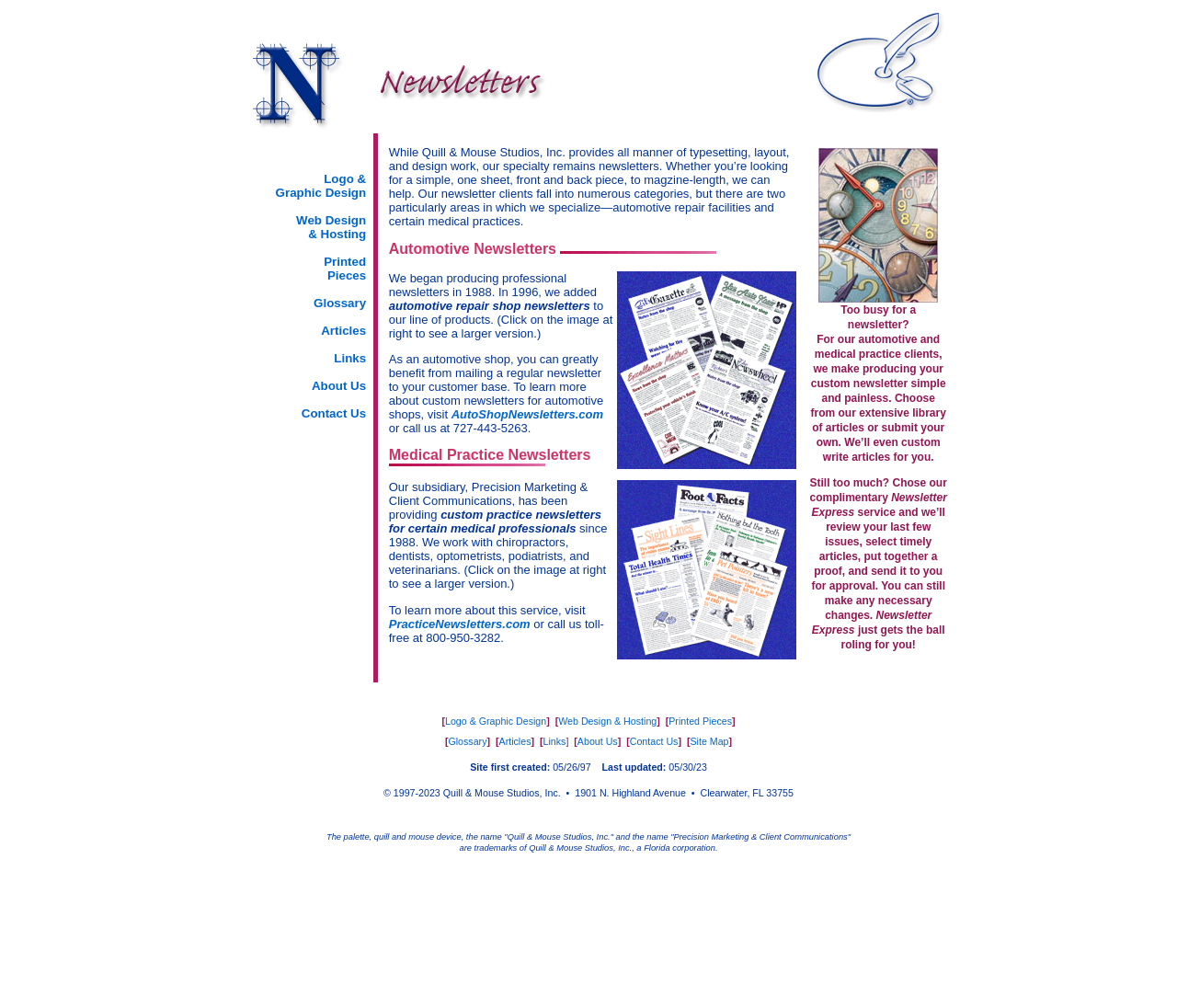Determine the bounding box coordinates for the area that needs to be clicked to fulfill this task: "Contact Quill & Mouse Studios, Inc.". The coordinates must be given as four float numbers between 0 and 1, i.e., [left, top, right, bottom].

[0.535, 0.73, 0.576, 0.741]